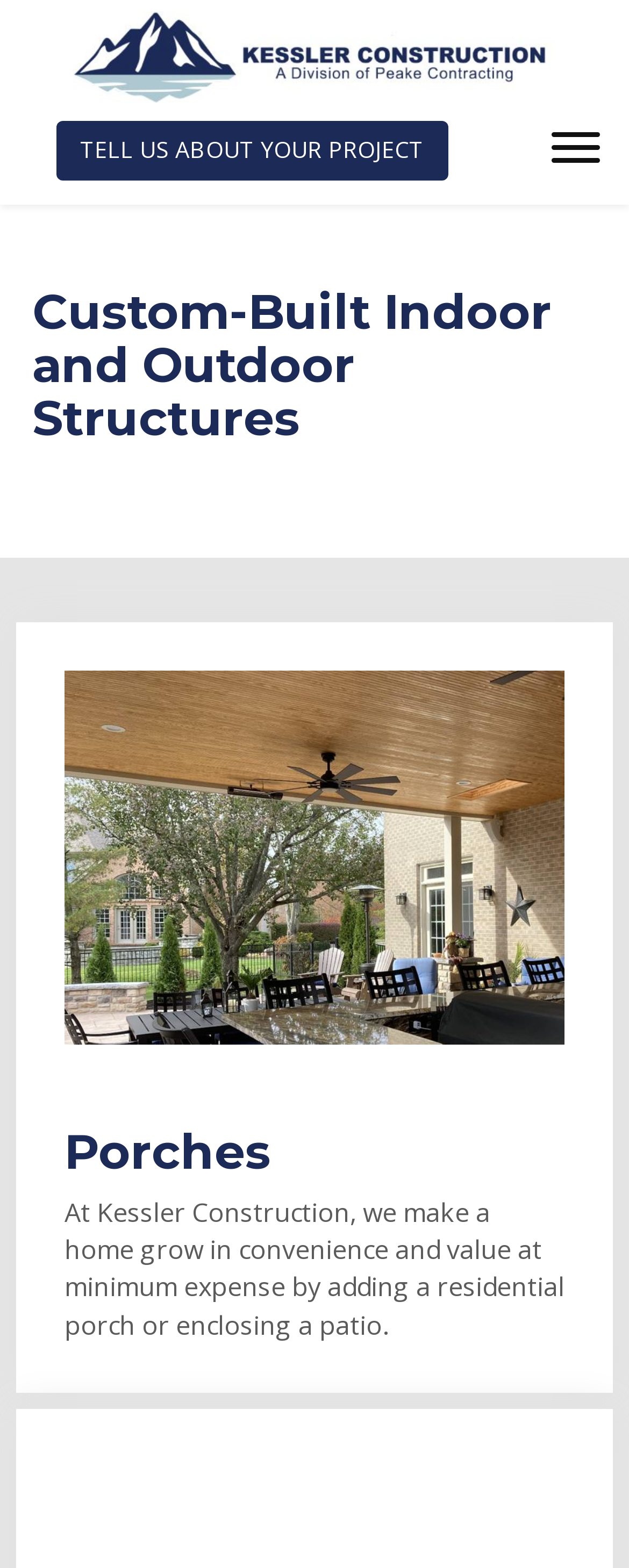Identify and provide the bounding box coordinates of the UI element described: "Tell us about your project". The coordinates should be formatted as [left, top, right, bottom], with each number being a float between 0 and 1.

[0.088, 0.077, 0.712, 0.115]